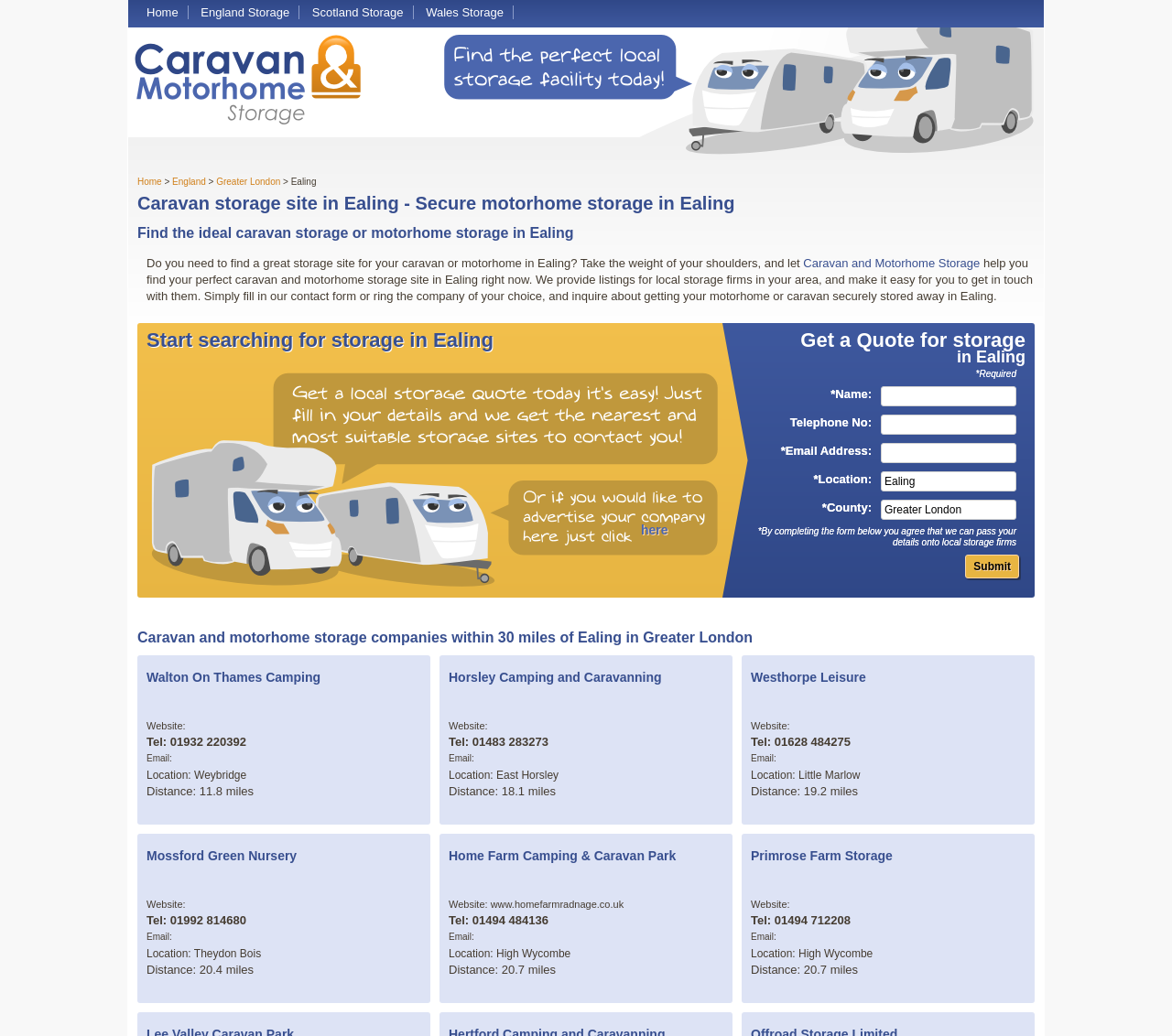What is the purpose of this webpage?
Look at the image and respond with a one-word or short phrase answer.

Find caravan storage